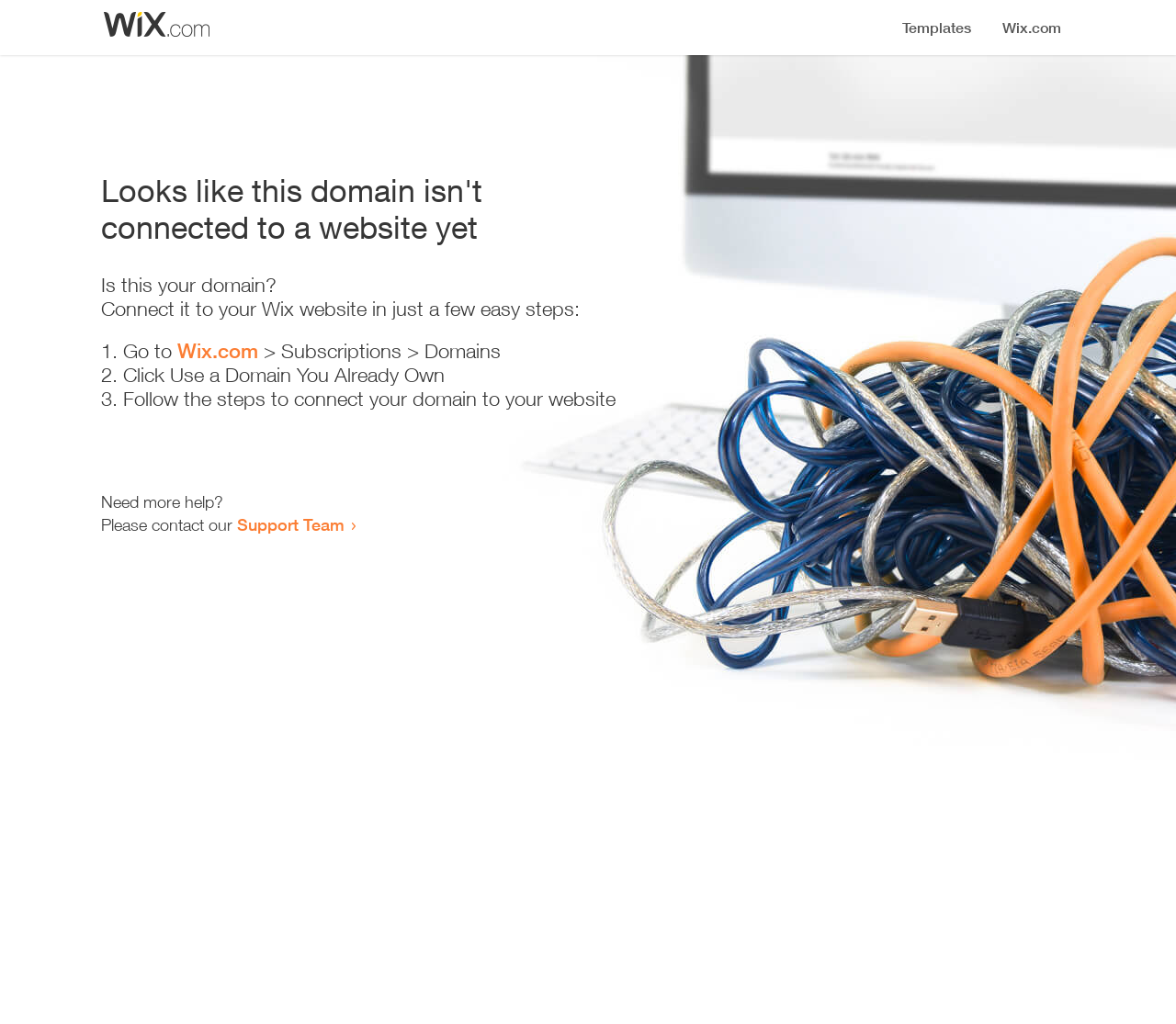What is the first step to connect the domain?
Using the image as a reference, answer with just one word or a short phrase.

Go to Wix.com